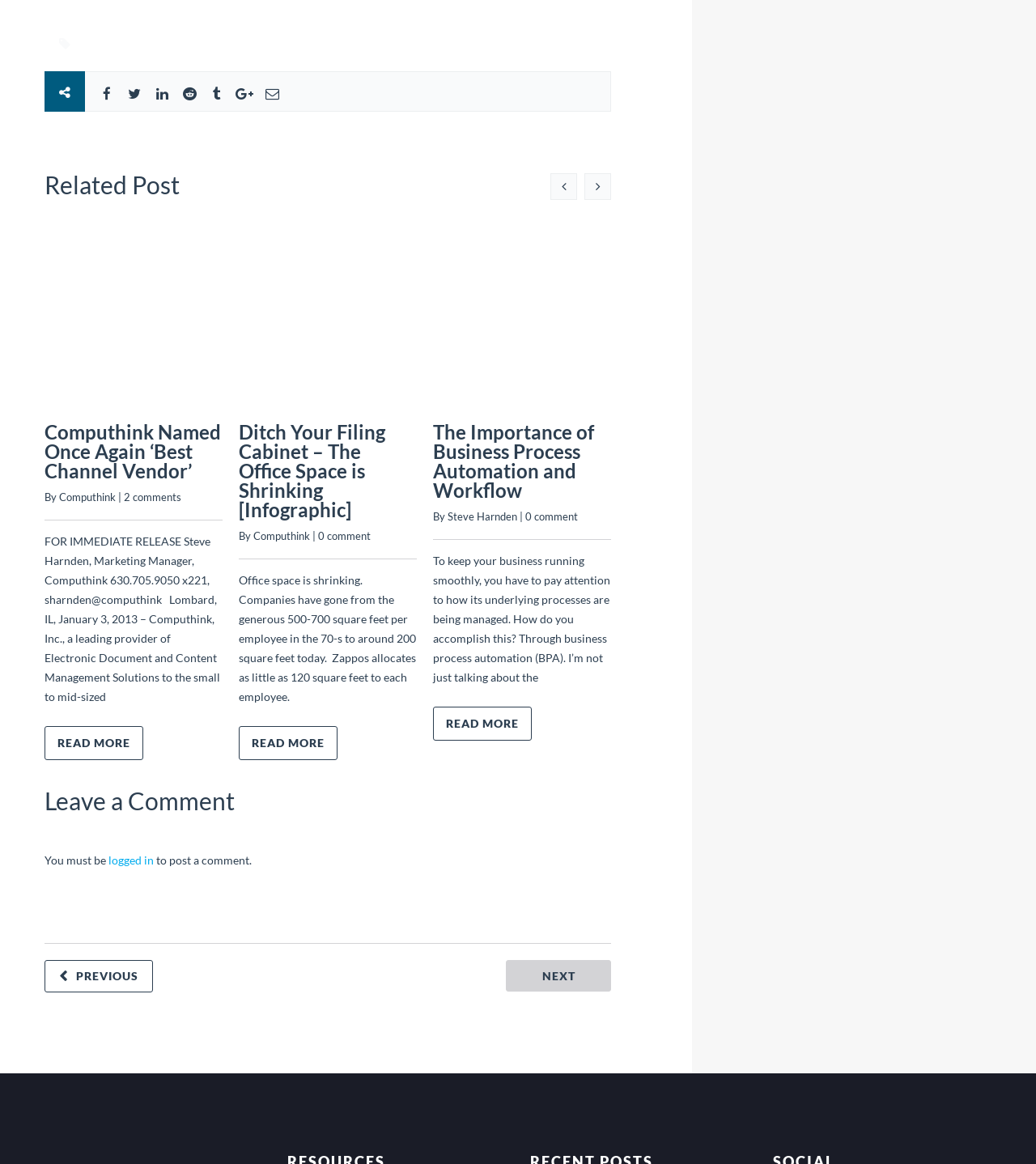What is the name of the company mentioned in the first article?
Offer a detailed and exhaustive answer to the question.

The first article has a heading 'Computhink Named Once Again ‘Best Channel Vendor’' and the company name is mentioned in the text as 'Computhink, Inc., a leading provider of Electronic Document and Content Management Solutions to the small to mid-sized'.